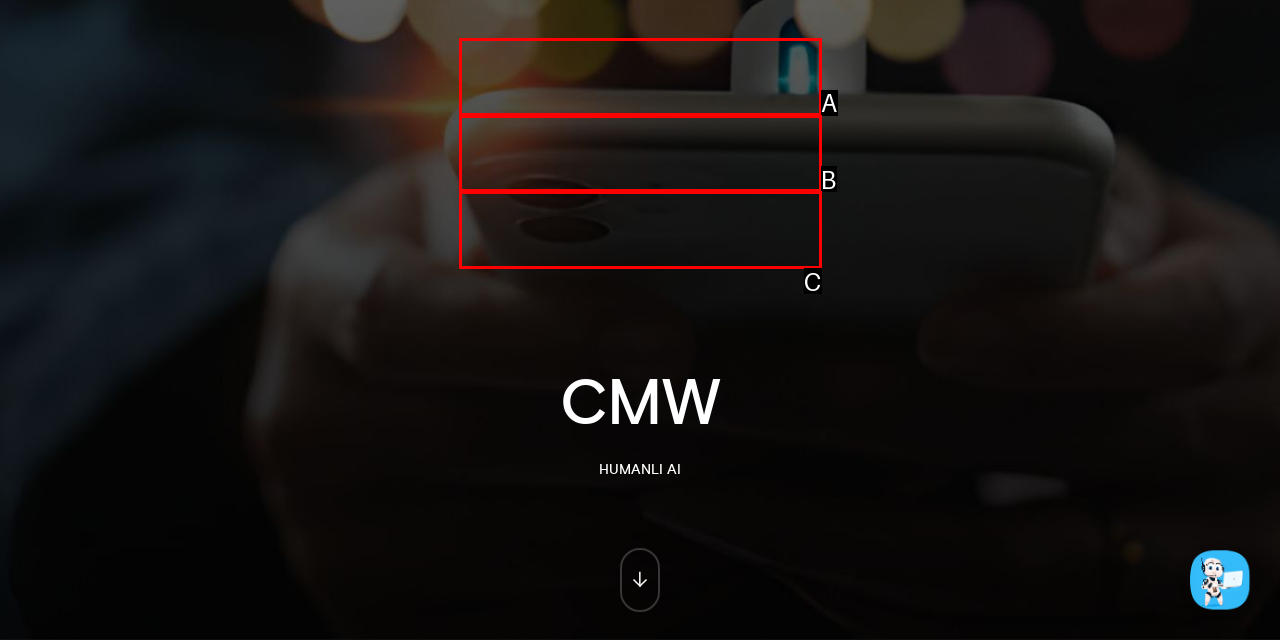Match the description: Contact to the appropriate HTML element. Respond with the letter of your selected option.

C